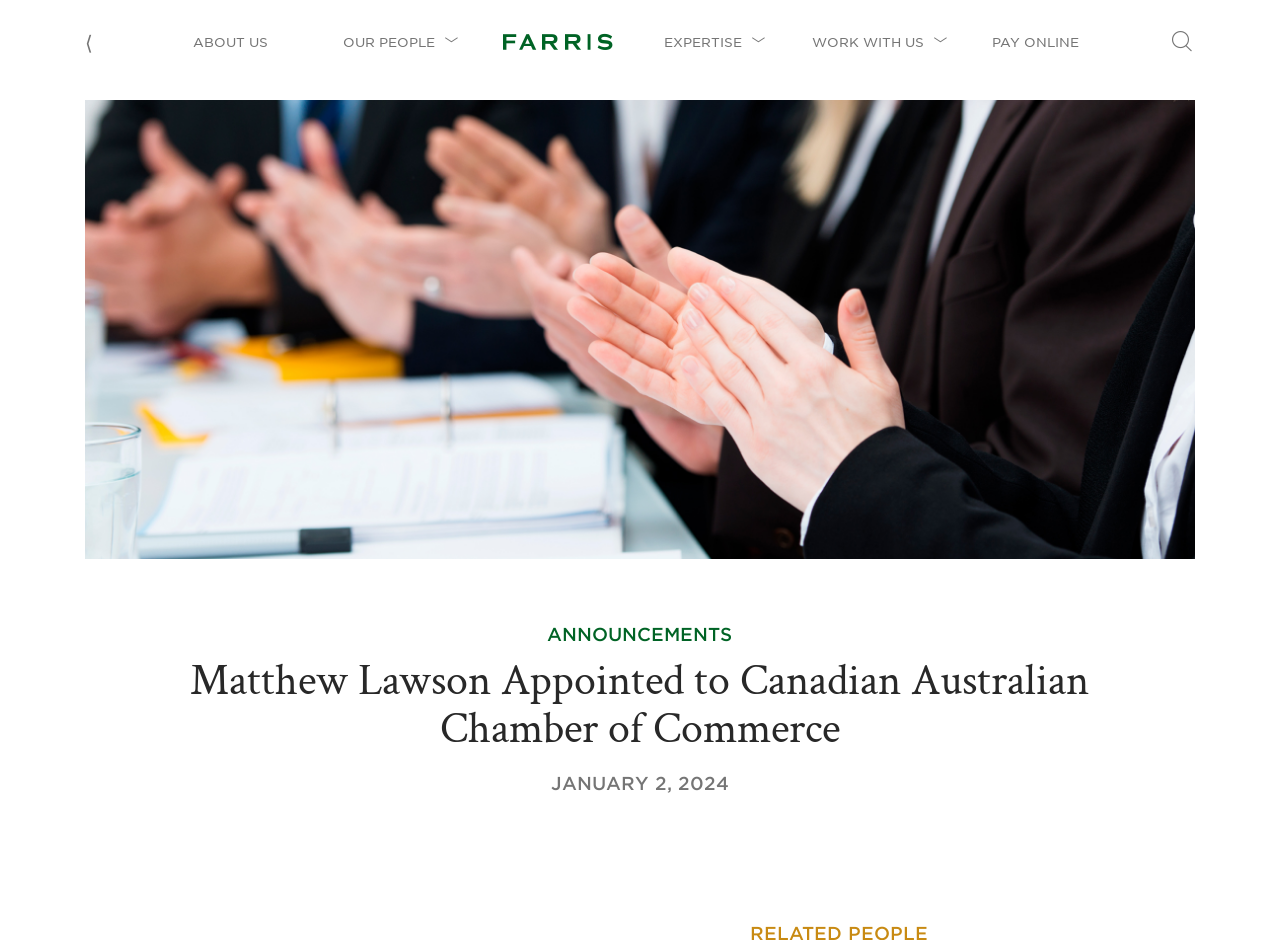For the following element description, predict the bounding box coordinates in the format (top-left x, top-left y, bottom-right x, bottom-right y). All values should be floating point numbers between 0 and 1. Description: In the Studio

None